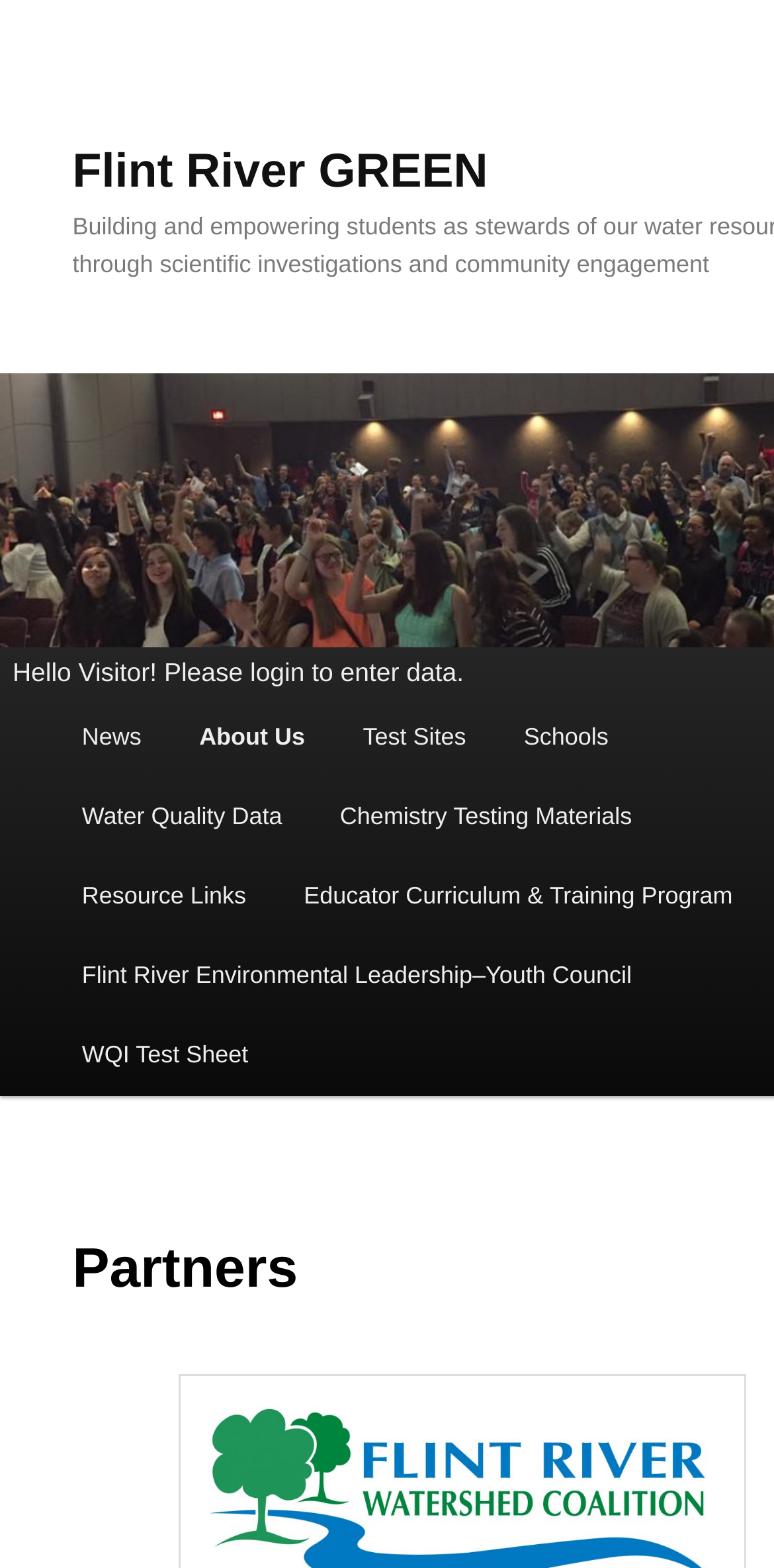Use one word or a short phrase to answer the question provided: 
What is the last link in the main menu?

WQI Test Sheet